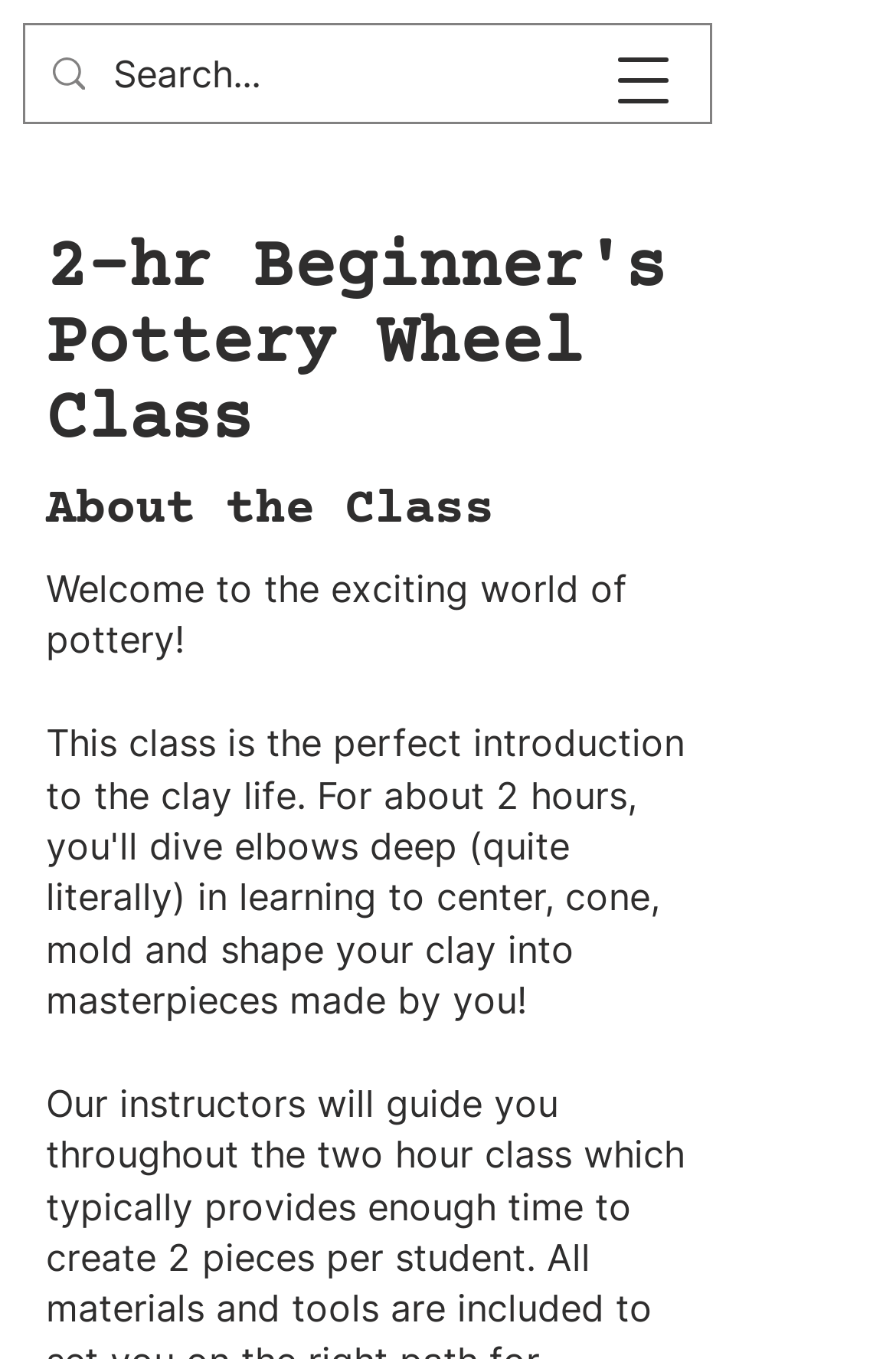Please provide the bounding box coordinates for the UI element as described: "aria-label="Open navigation menu"". The coordinates must be four floats between 0 and 1, represented as [left, top, right, bottom].

[0.654, 0.017, 0.782, 0.101]